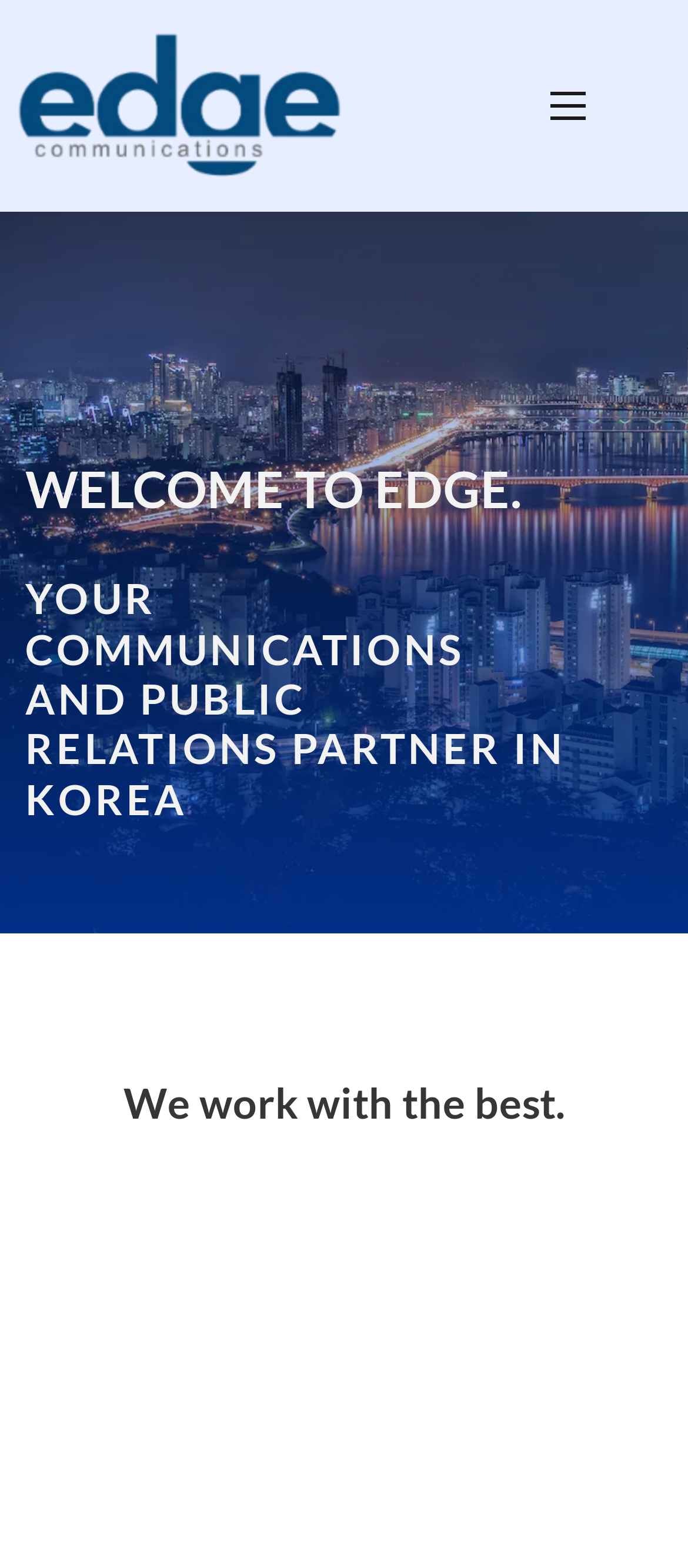Find and generate the main title of the webpage.

YOUR COMMUNICATIONS AND PUBLIC RELATIONS PARTNER IN KOREA
